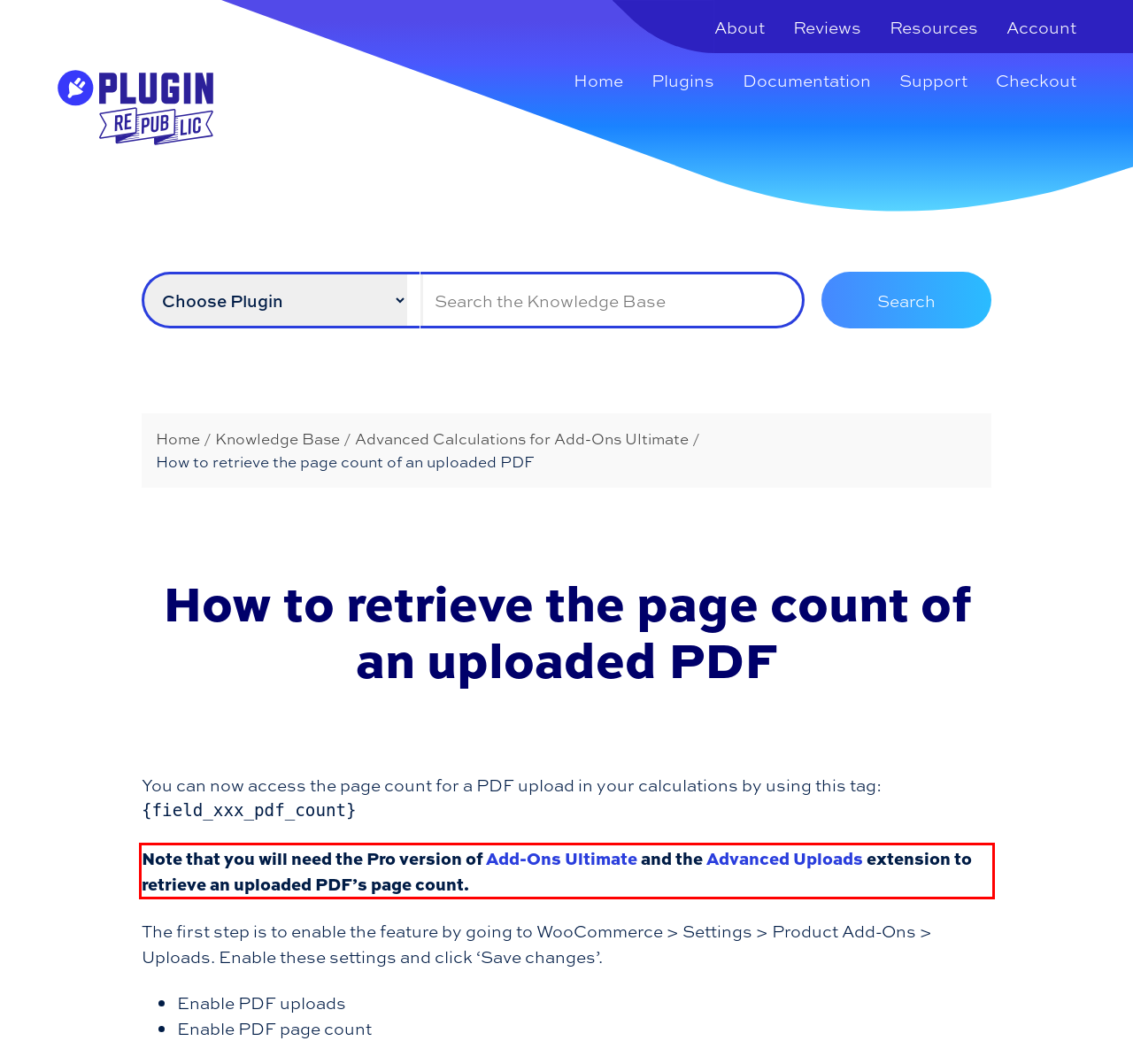Examine the webpage screenshot and use OCR to obtain the text inside the red bounding box.

Note that you will need the Pro version of Add-Ons Ultimate and the Advanced Uploads extension to retrieve an uploaded PDF’s page count.